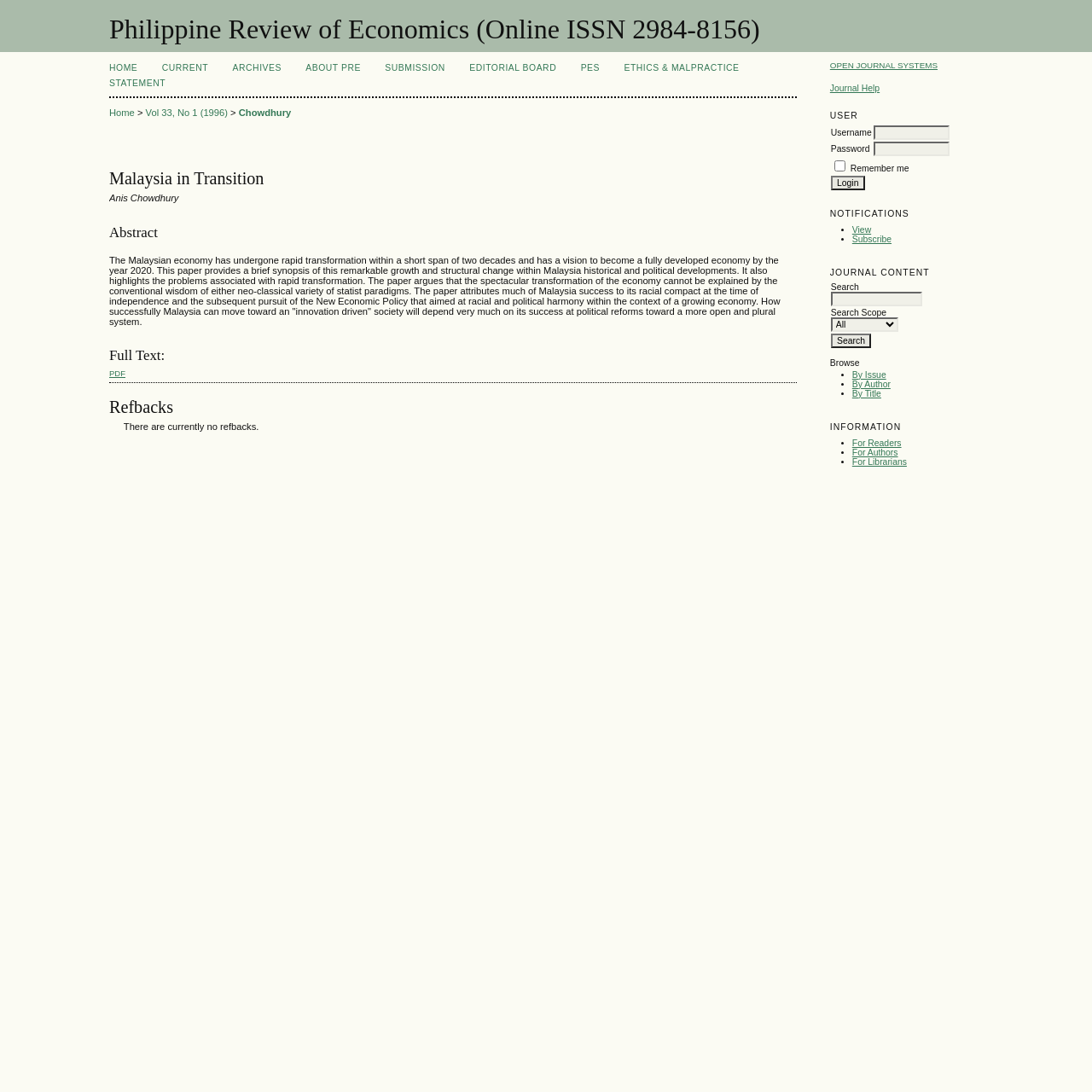Please respond to the question using a single word or phrase:
How many authors are listed on the page?

1